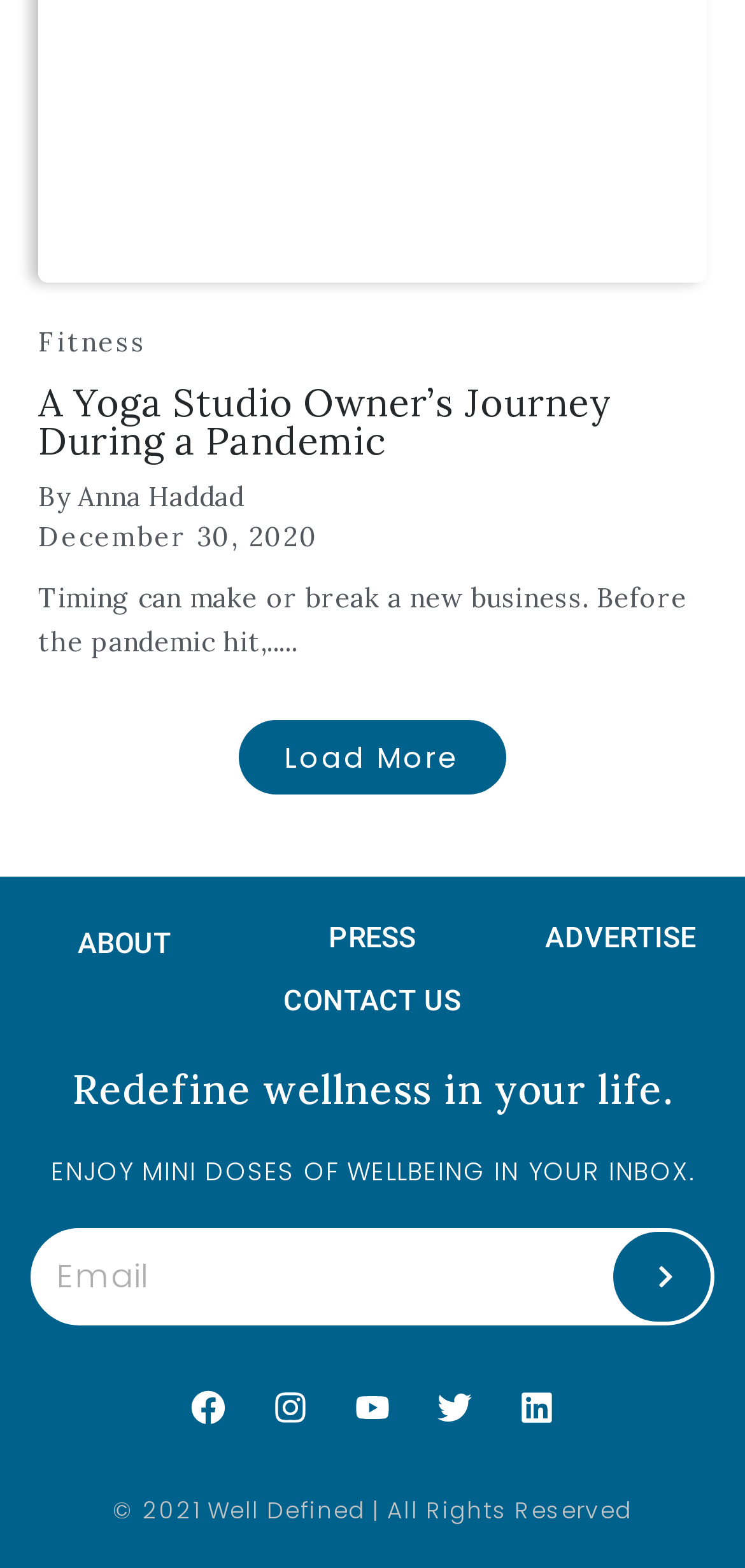Predict the bounding box coordinates of the area that should be clicked to accomplish the following instruction: "Access the university library". The bounding box coordinates should consist of four float numbers between 0 and 1, i.e., [left, top, right, bottom].

None